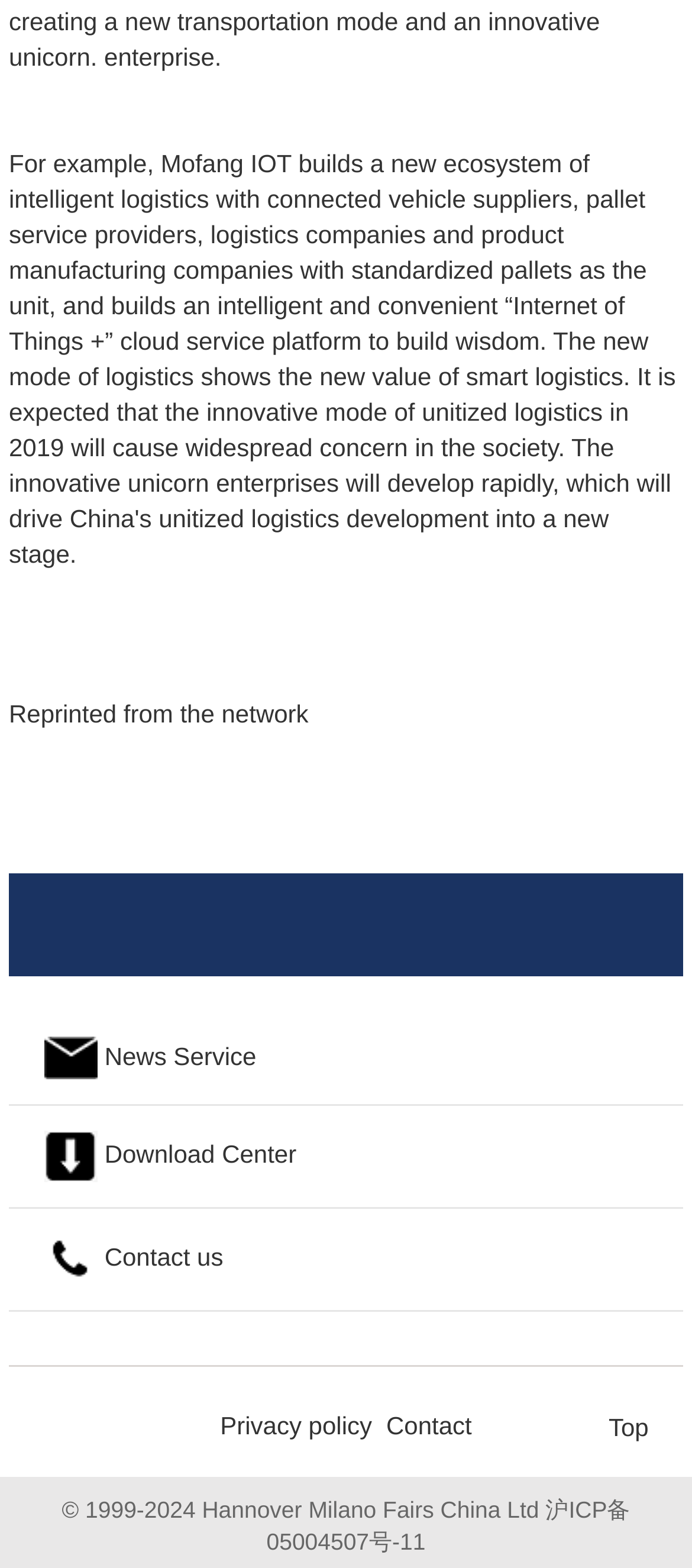Please answer the following question using a single word or phrase: What is the text above the links?

Reprinted from the network